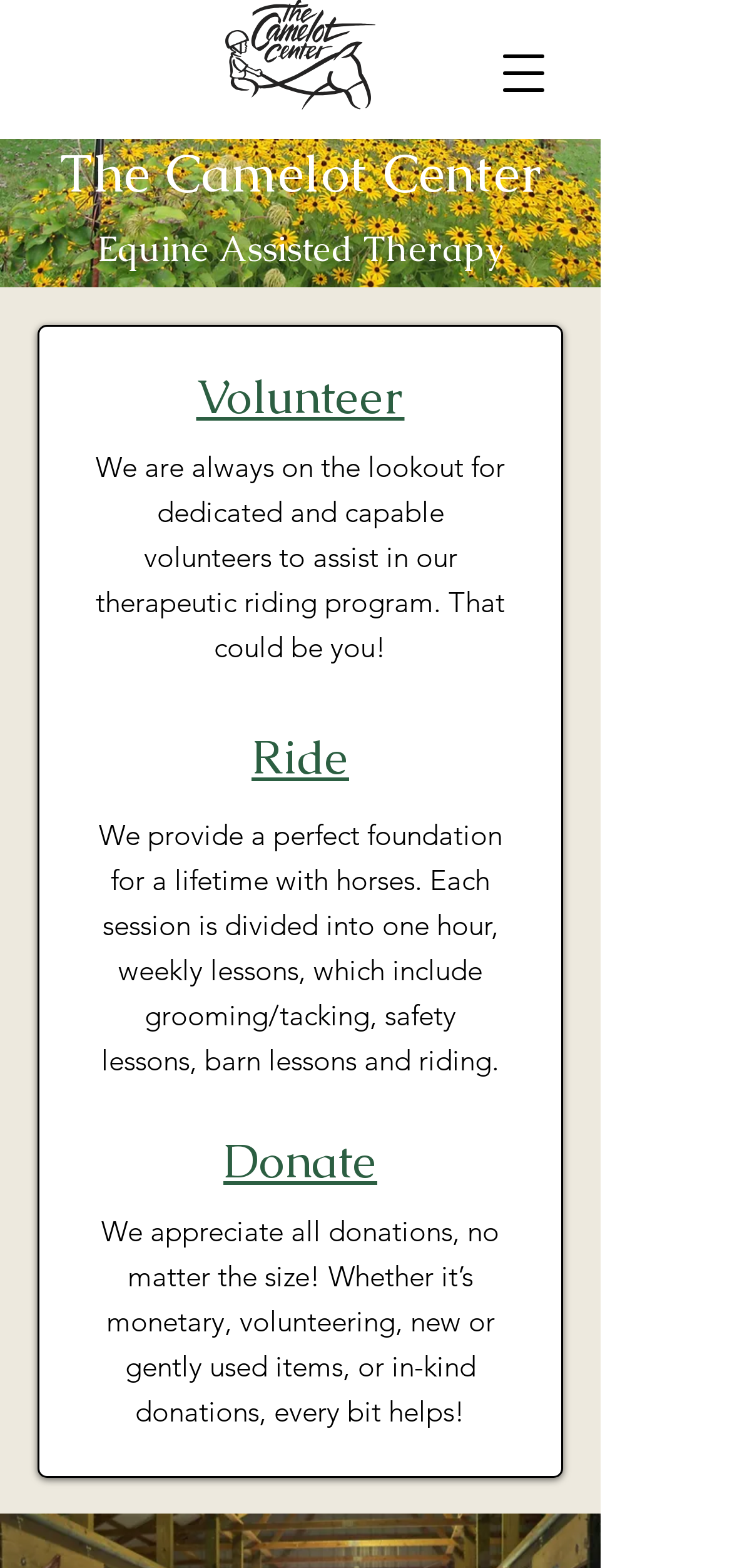How long are the riding lessons?
Answer with a single word or phrase, using the screenshot for reference.

One hour